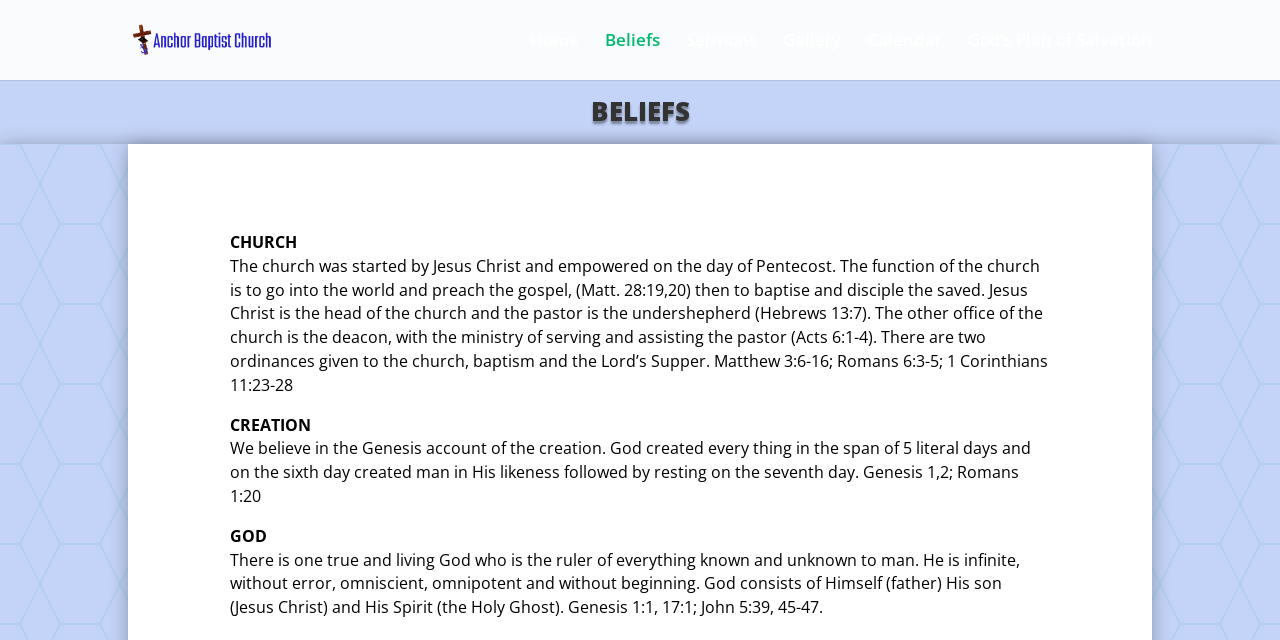How many ordinances are given to the church?
Please provide a comprehensive answer based on the information in the image.

The text under the 'CHURCH' heading mentions that there are two ordinances given to the church, which are baptism and the Lord's Supper, as mentioned in Matthew 3:6-16 and 1 Corinthians 11:23-28.